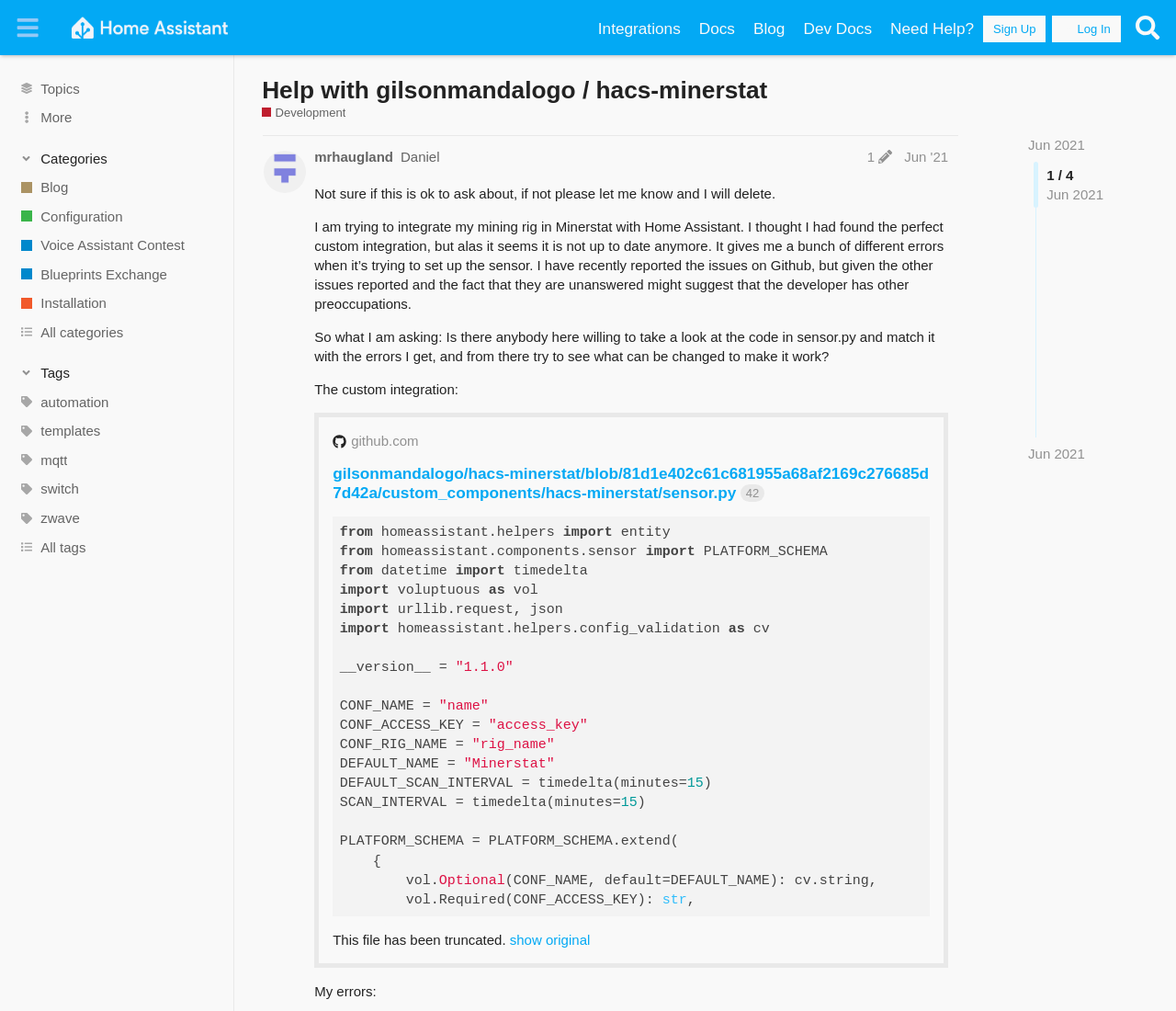What is the name of the community?
Carefully examine the image and provide a detailed answer to the question.

I found the answer by looking at the top-left corner of the webpage, where it says 'Home Assistant Community' in a link format.